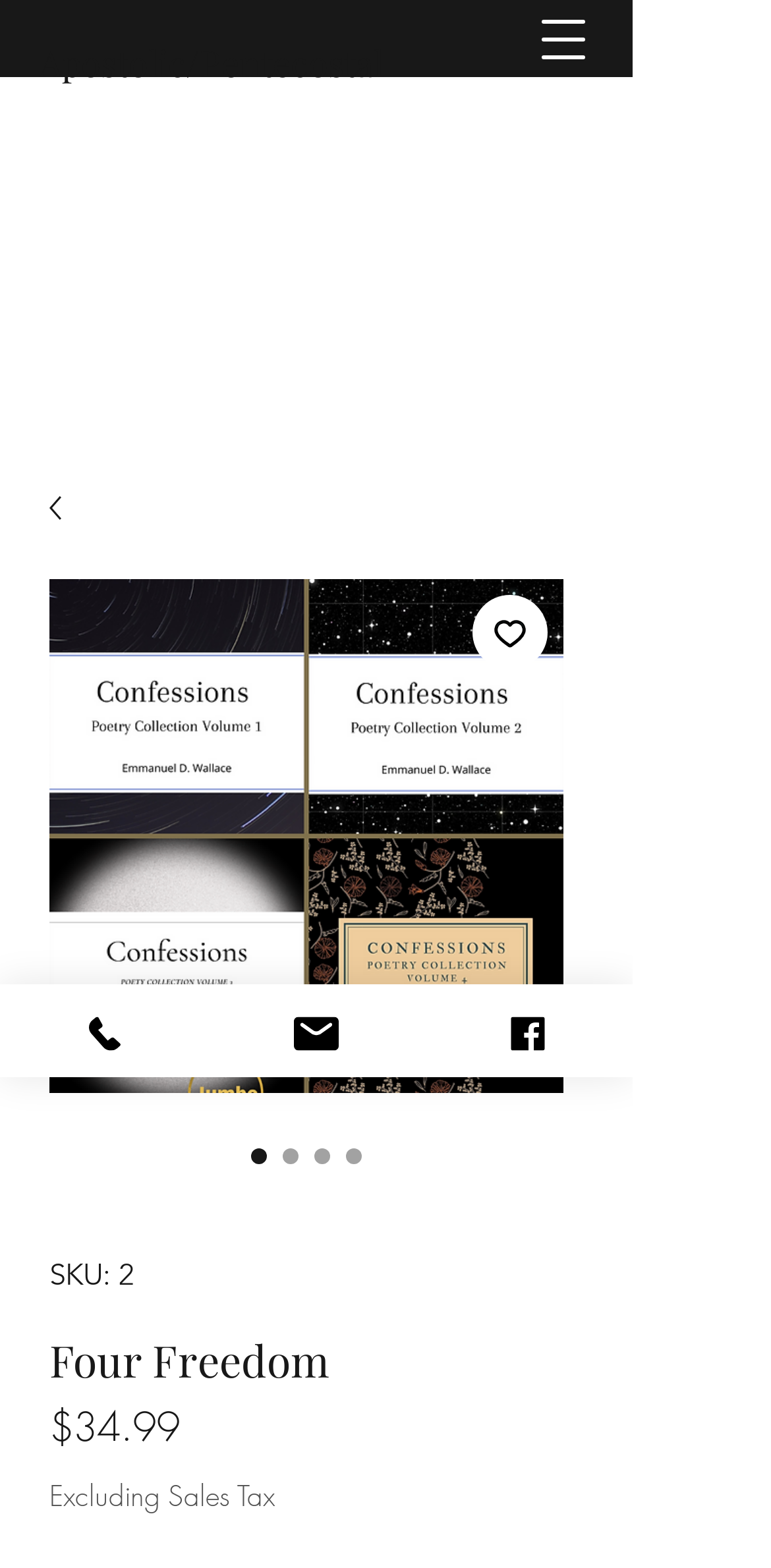Provide a short, one-word or phrase answer to the question below:
What is the social media platform with an image?

Instagram